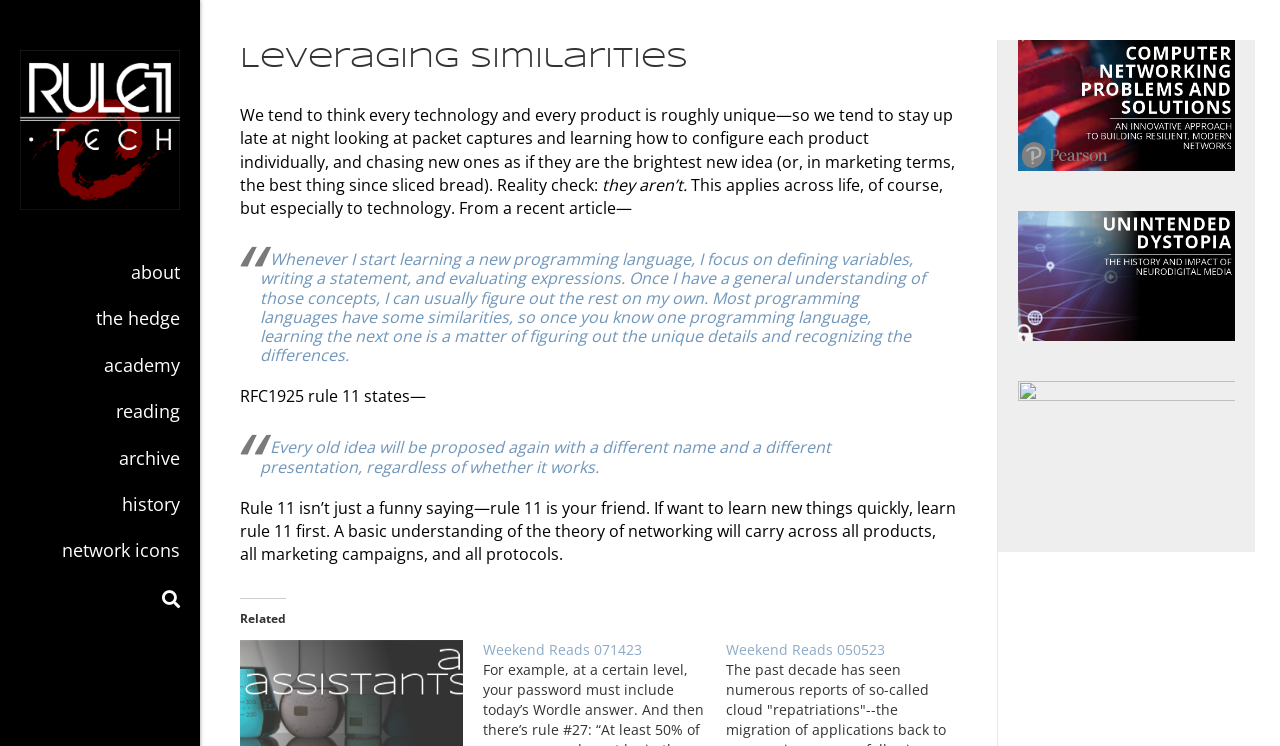Find the coordinates for the bounding box of the element with this description: "the hedge".

[0.059, 0.411, 0.156, 0.465]